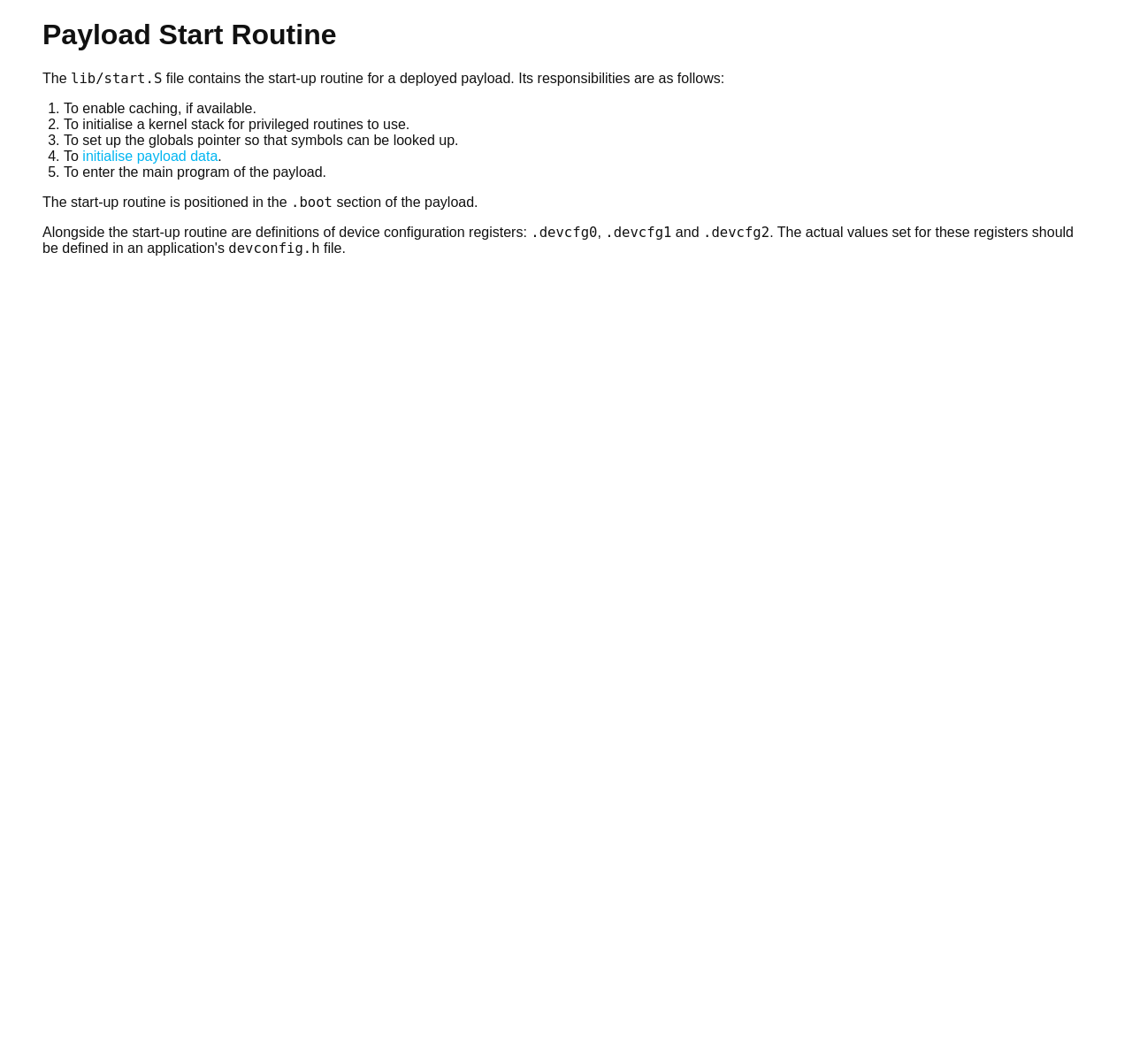How many responsibilities does the start-up routine have?
Please provide a comprehensive and detailed answer to the question.

The start-up routine has five responsibilities, which are listed in the webpage. These responsibilities include enabling caching, initialising the kernel stack, setting up the globals pointer, initialising payload data, and entering the main program of the payload.